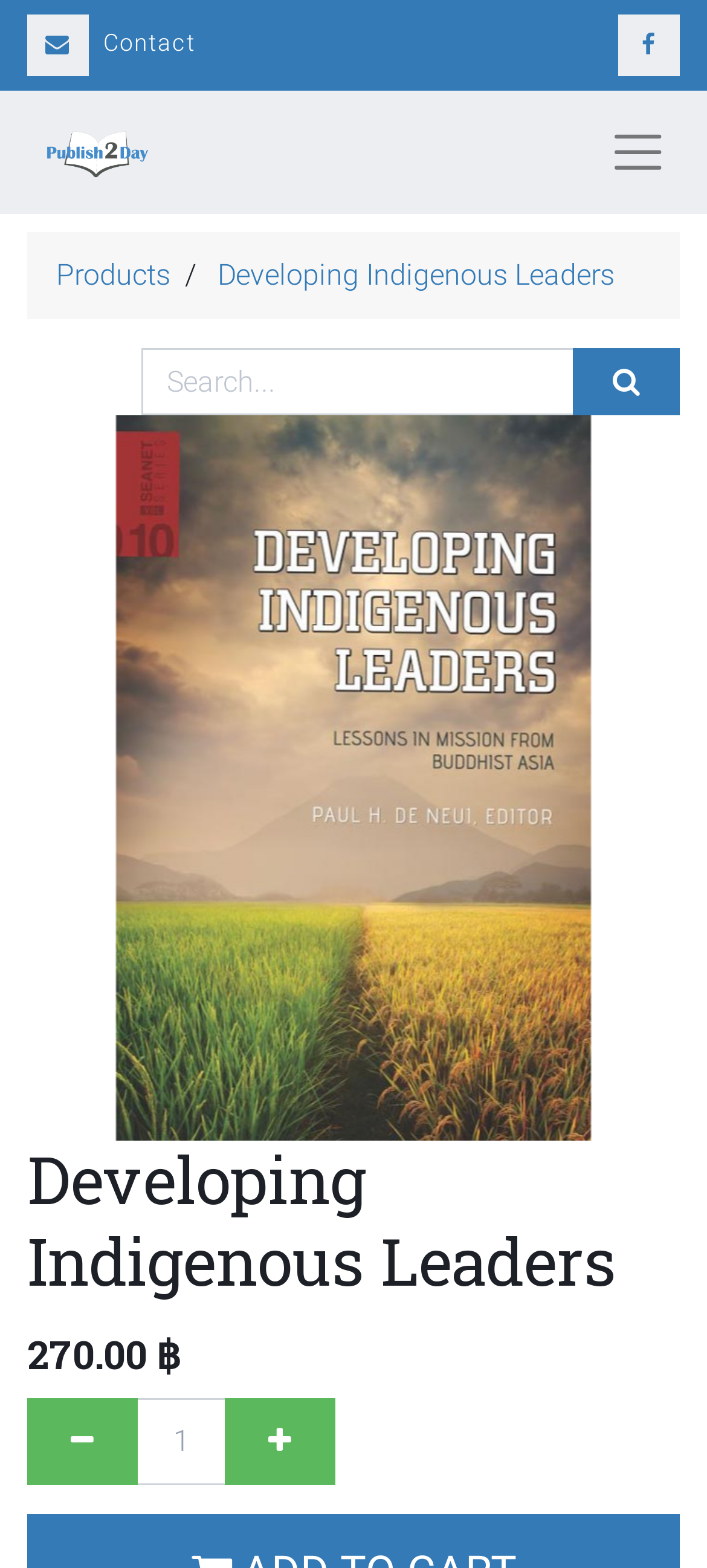Can you find the bounding box coordinates for the element that needs to be clicked to execute this instruction: "Click the Contact link"? The coordinates should be given as four float numbers between 0 and 1, i.e., [left, top, right, bottom].

[0.038, 0.019, 0.277, 0.036]